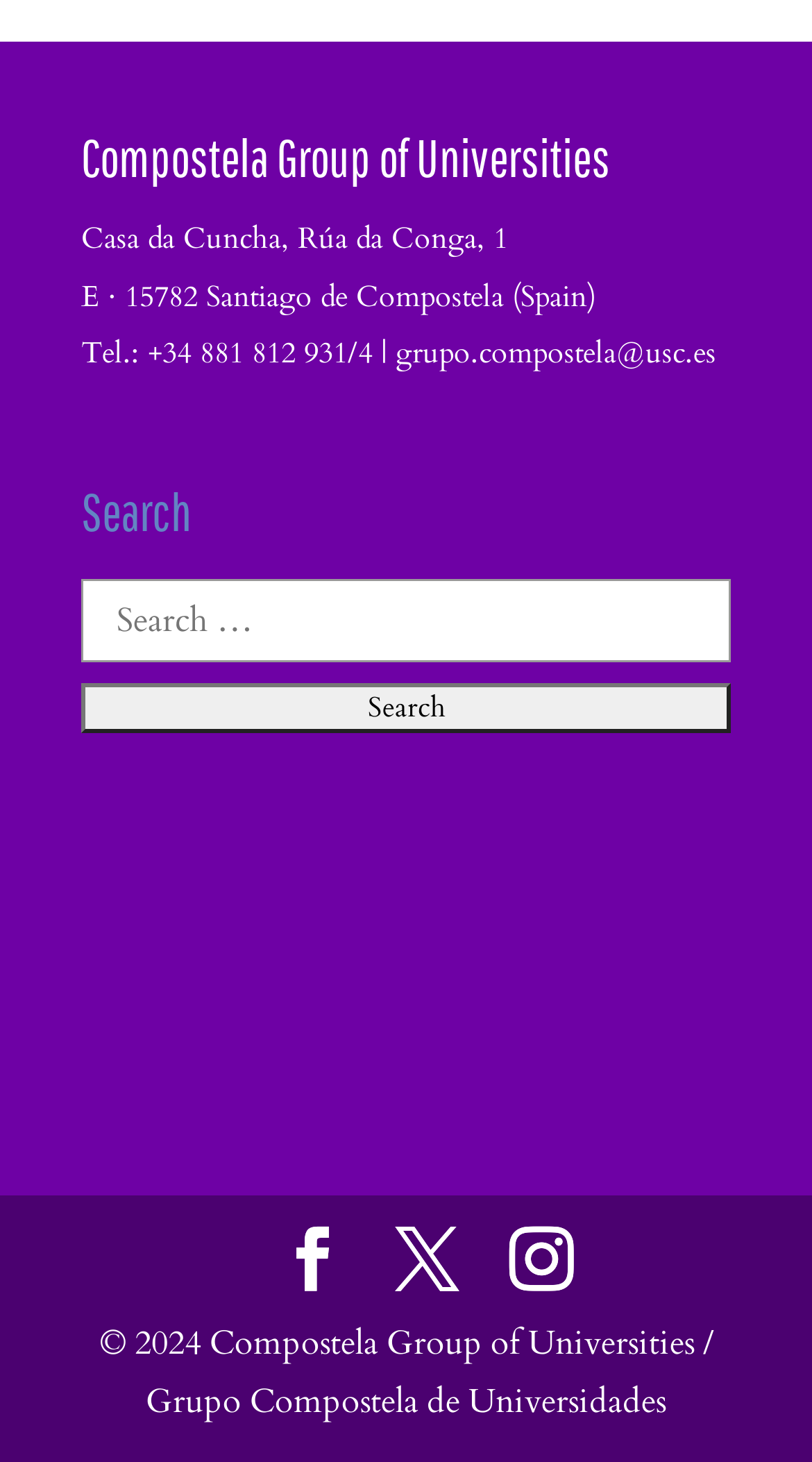Respond to the following query with just one word or a short phrase: 
What is the phone number of Compostela Group of Universities?

+34 881 812 931/4